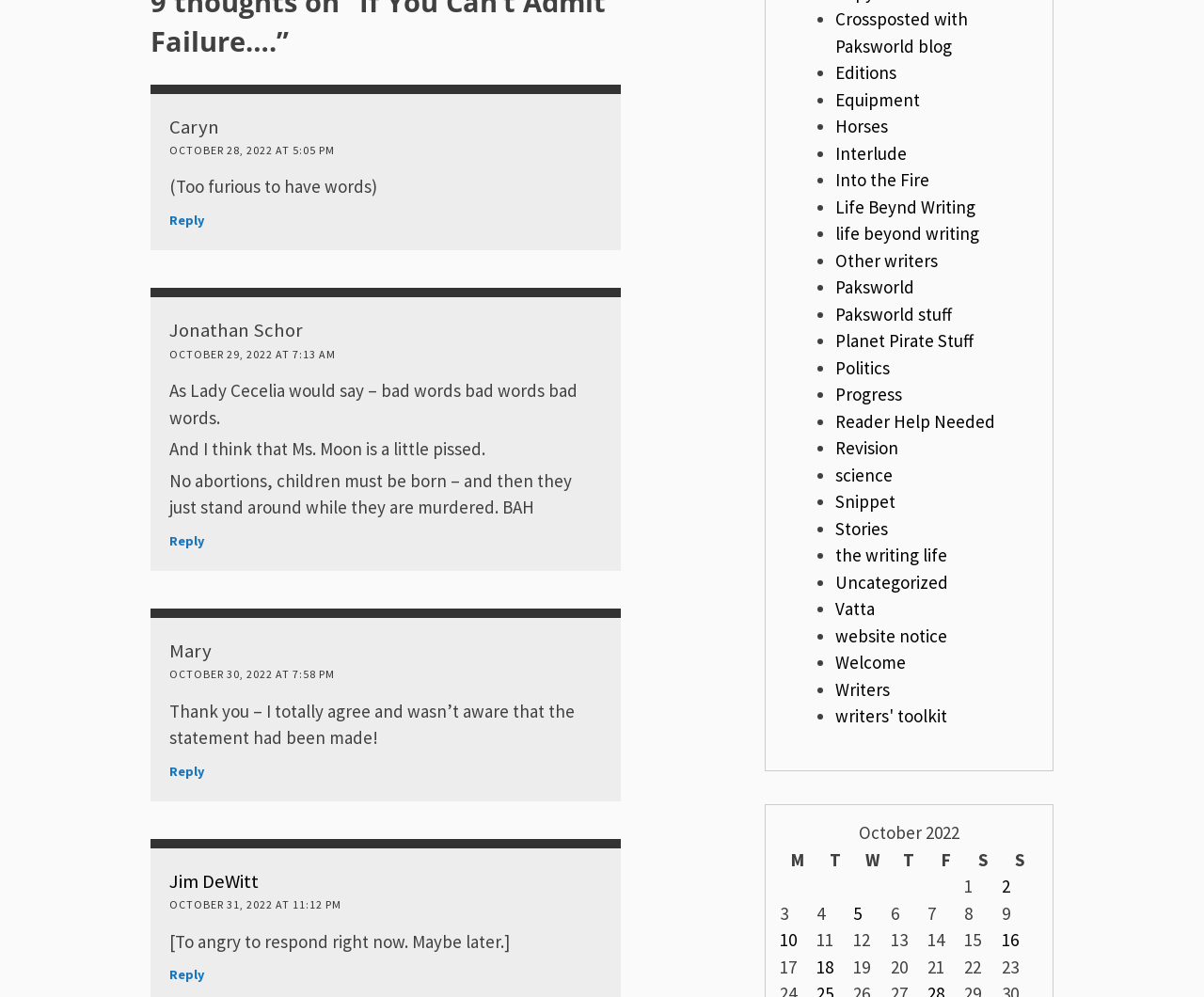Identify the bounding box coordinates of the element to click to follow this instruction: 'Reply to Caryn'. Ensure the coordinates are four float values between 0 and 1, provided as [left, top, right, bottom].

[0.141, 0.212, 0.17, 0.229]